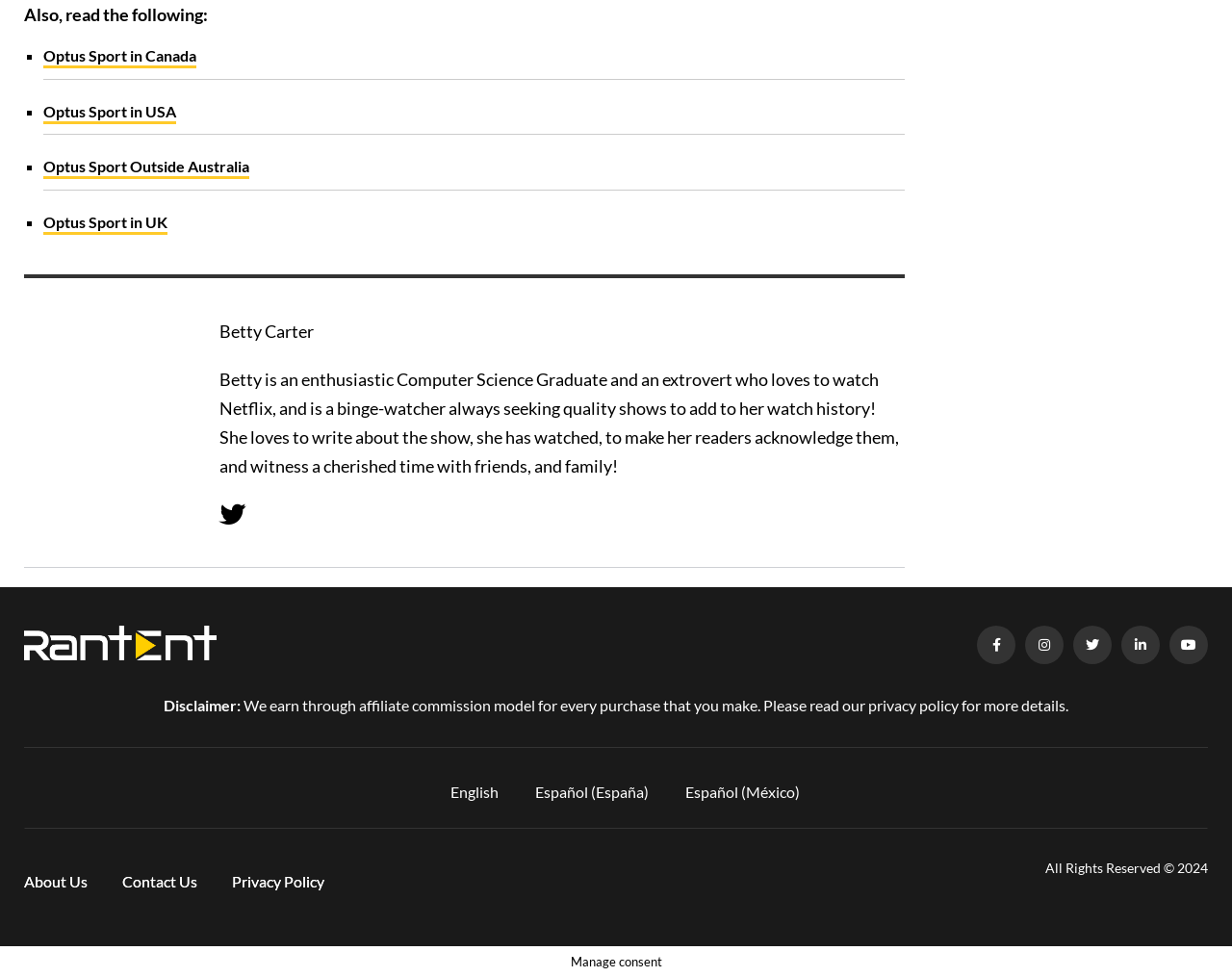Given the description "About Us", provide the bounding box coordinates of the corresponding UI element.

[0.02, 0.893, 0.071, 0.914]